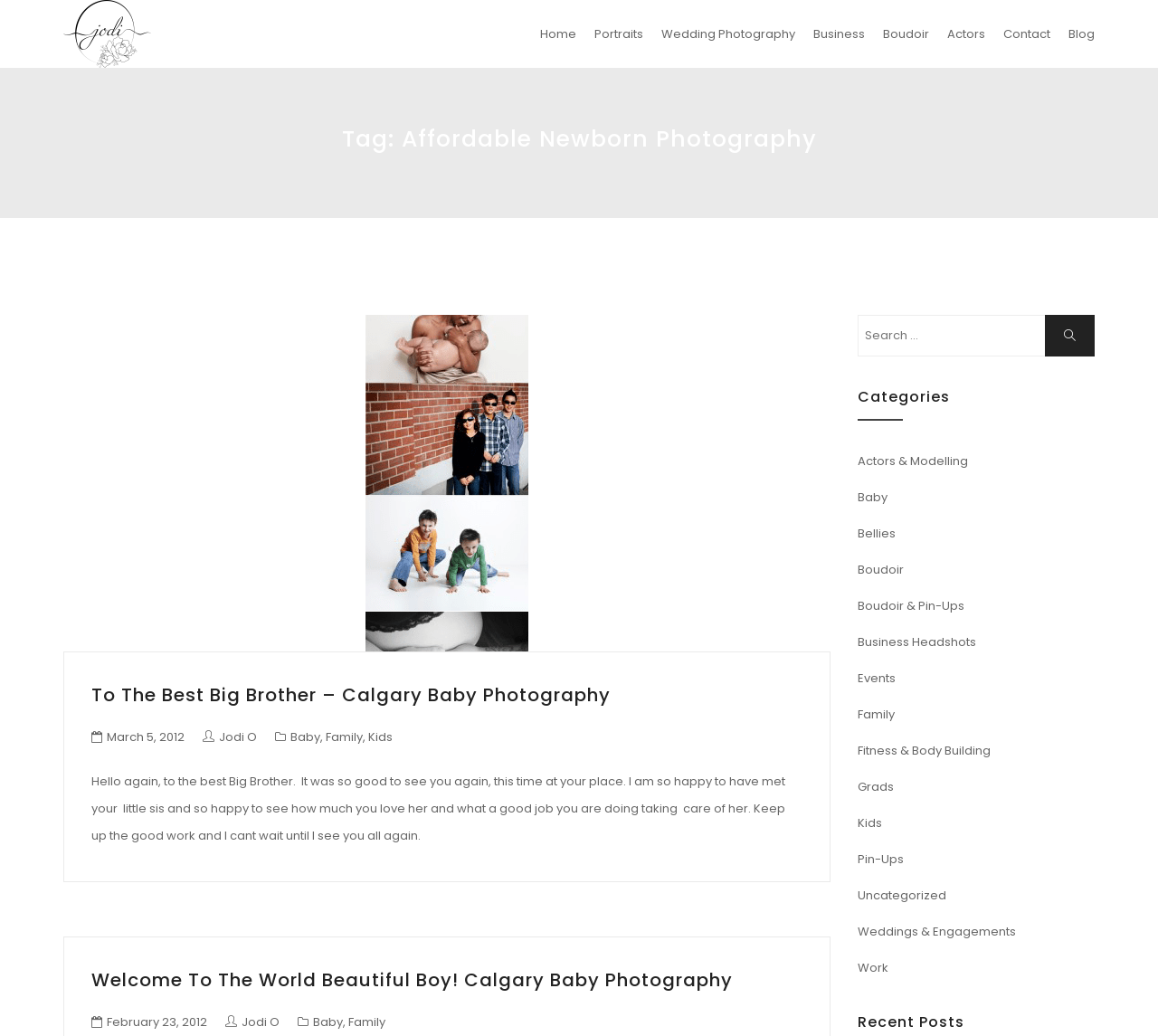Please identify the bounding box coordinates for the region that you need to click to follow this instruction: "Search for a keyword".

[0.74, 0.304, 0.945, 0.344]